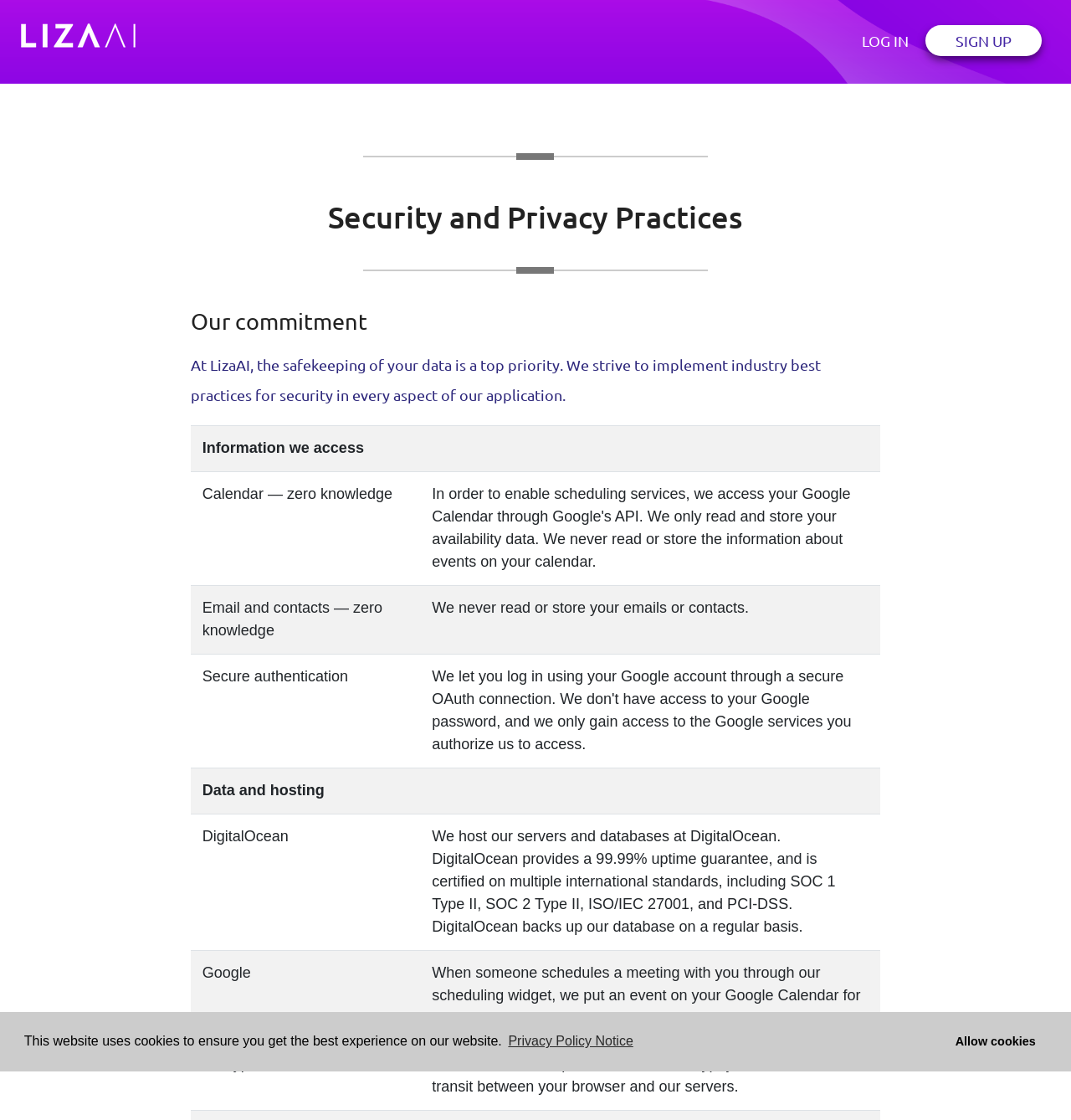Please provide a comprehensive response to the question below by analyzing the image: 
What type of authentication does LizaAI use?

According to the webpage, LizaAI lets users log in using their Google account through a secure OAuth connection, which means they don't have access to the user's Google password and only gain access to authorized Google services.